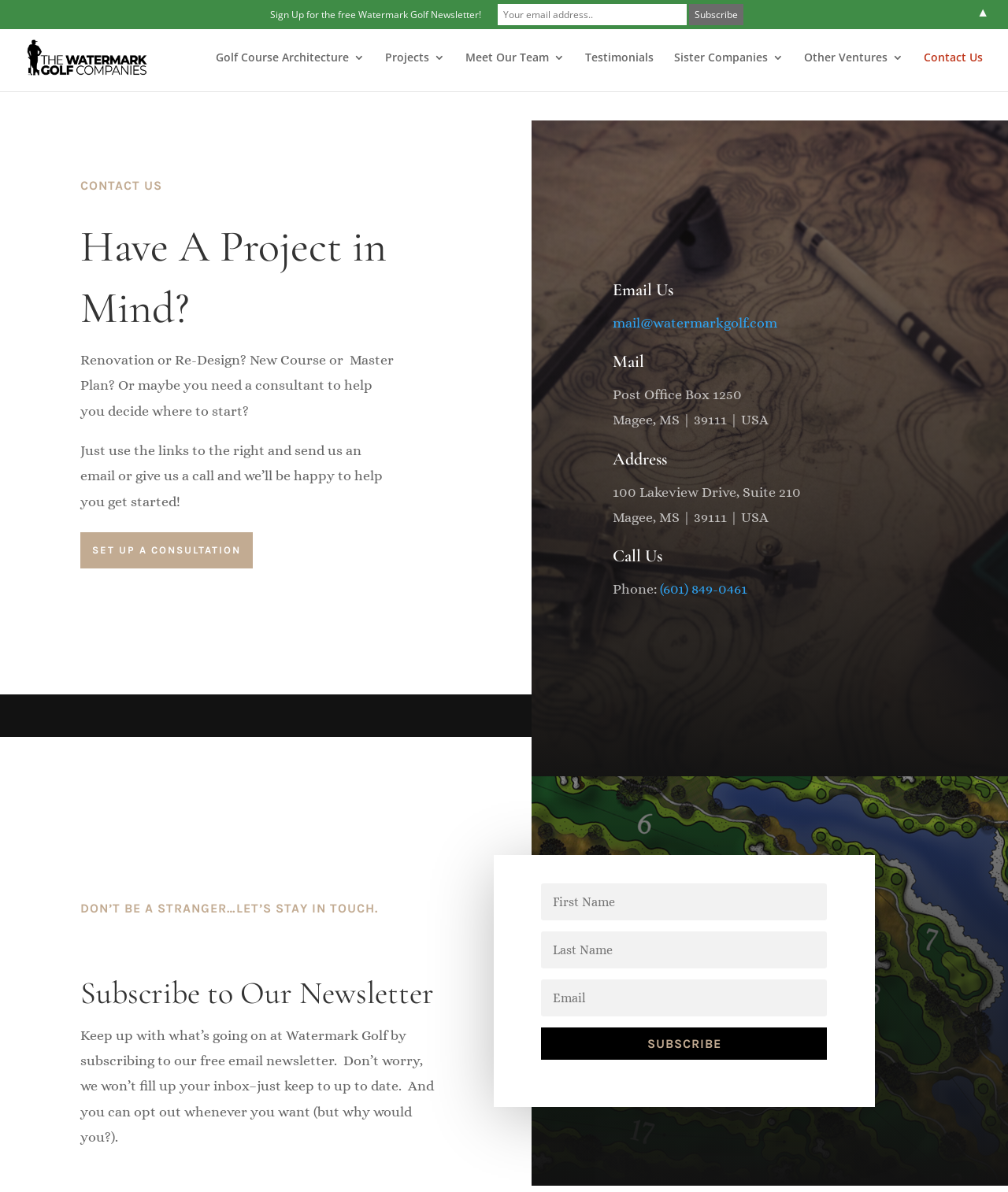Please find the bounding box coordinates (top-left x, top-left y, bottom-right x, bottom-right y) in the screenshot for the UI element described as follows: Testimonials

[0.58, 0.044, 0.648, 0.077]